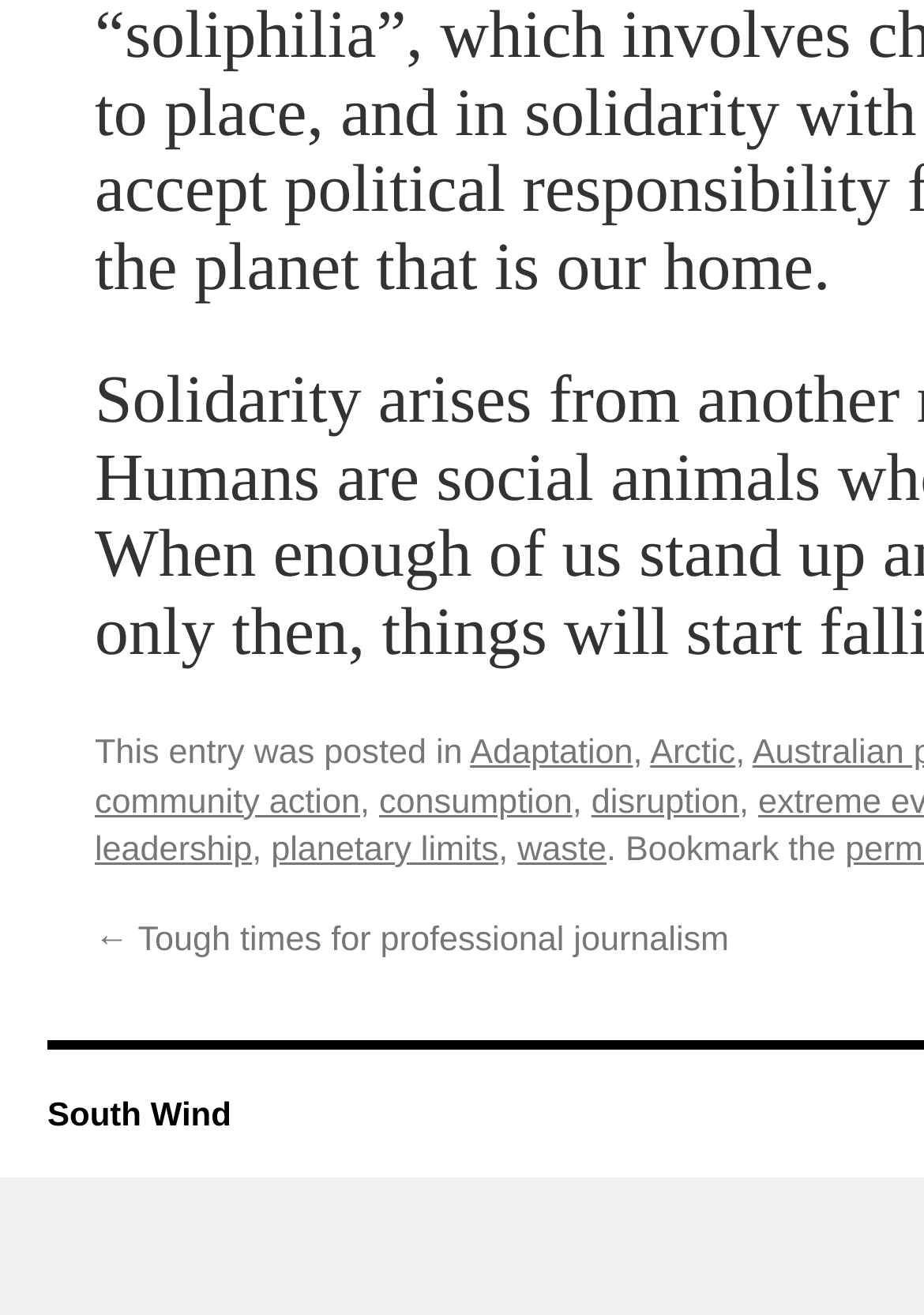Identify the bounding box coordinates of the area you need to click to perform the following instruction: "click on the link Adaptation".

[0.509, 0.559, 0.685, 0.588]